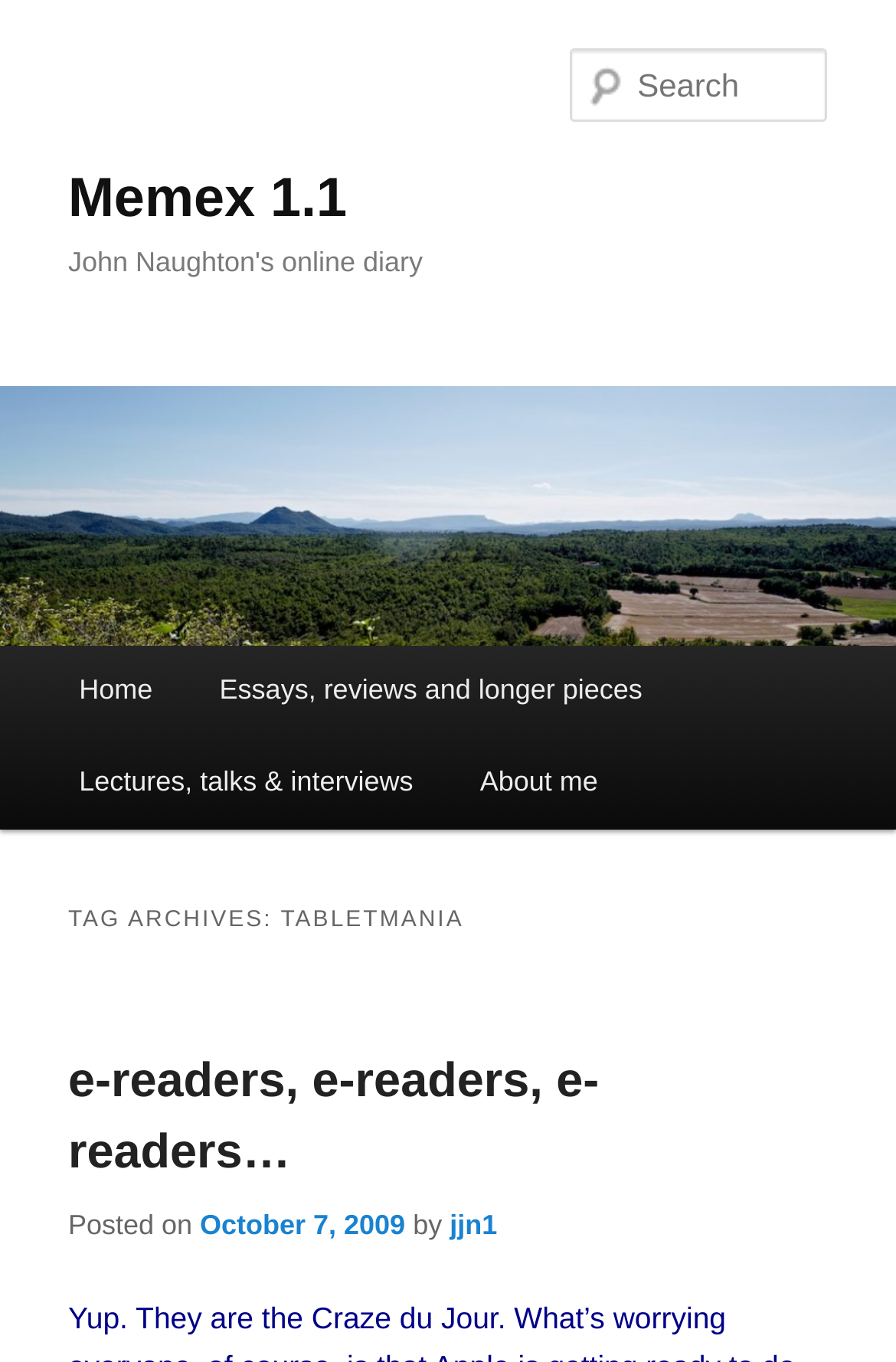Bounding box coordinates are specified in the format (top-left x, top-left y, bottom-right x, bottom-right y). All values are floating point numbers bounded between 0 and 1. Please provide the bounding box coordinate of the region this sentence describes: October 7, 2009

[0.223, 0.888, 0.452, 0.911]